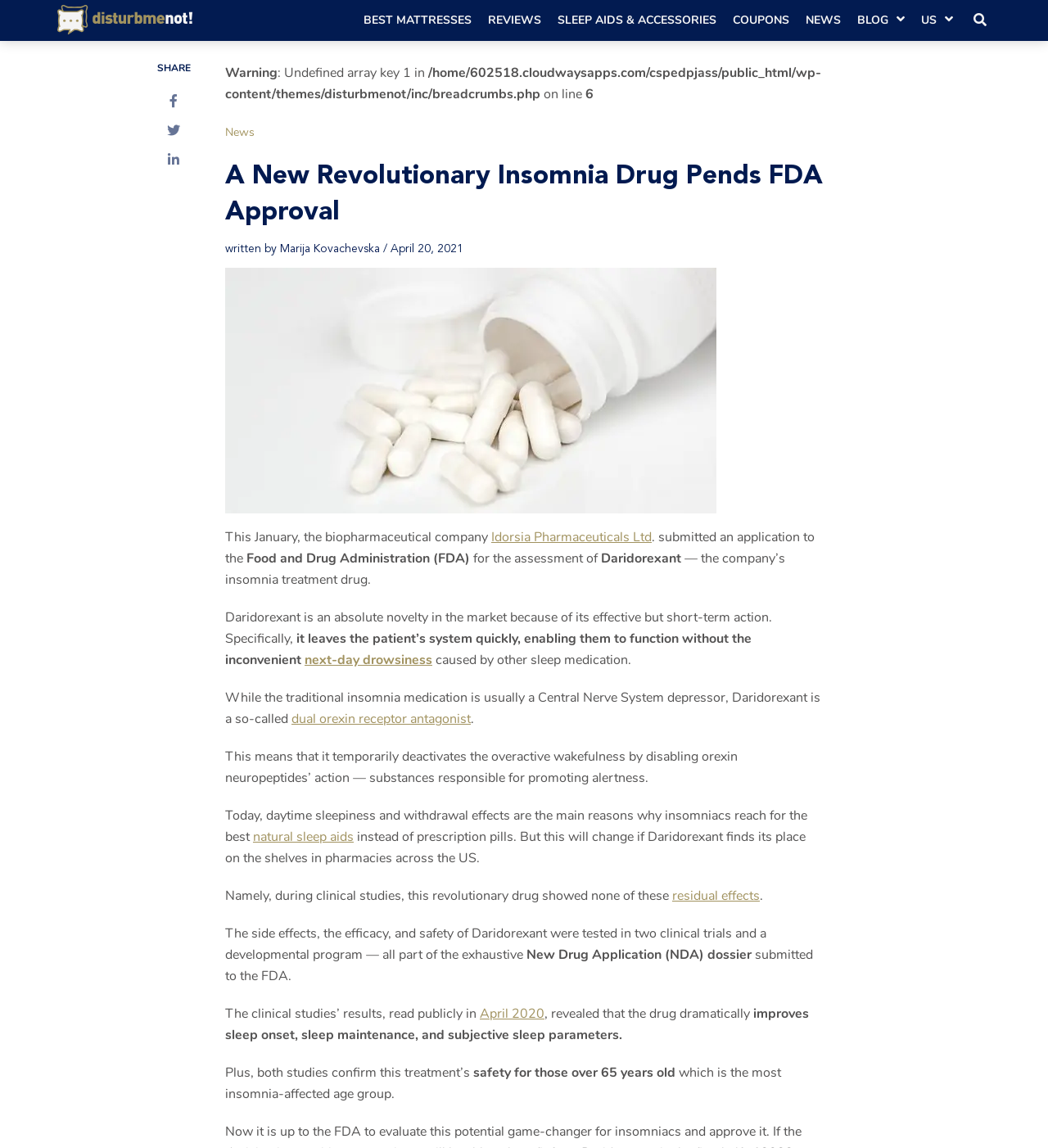Locate the bounding box coordinates of the area to click to fulfill this instruction: "Read more about 'Idorsia Pharmaceuticals Ltd'". The bounding box should be presented as four float numbers between 0 and 1, in the order [left, top, right, bottom].

[0.469, 0.46, 0.622, 0.476]